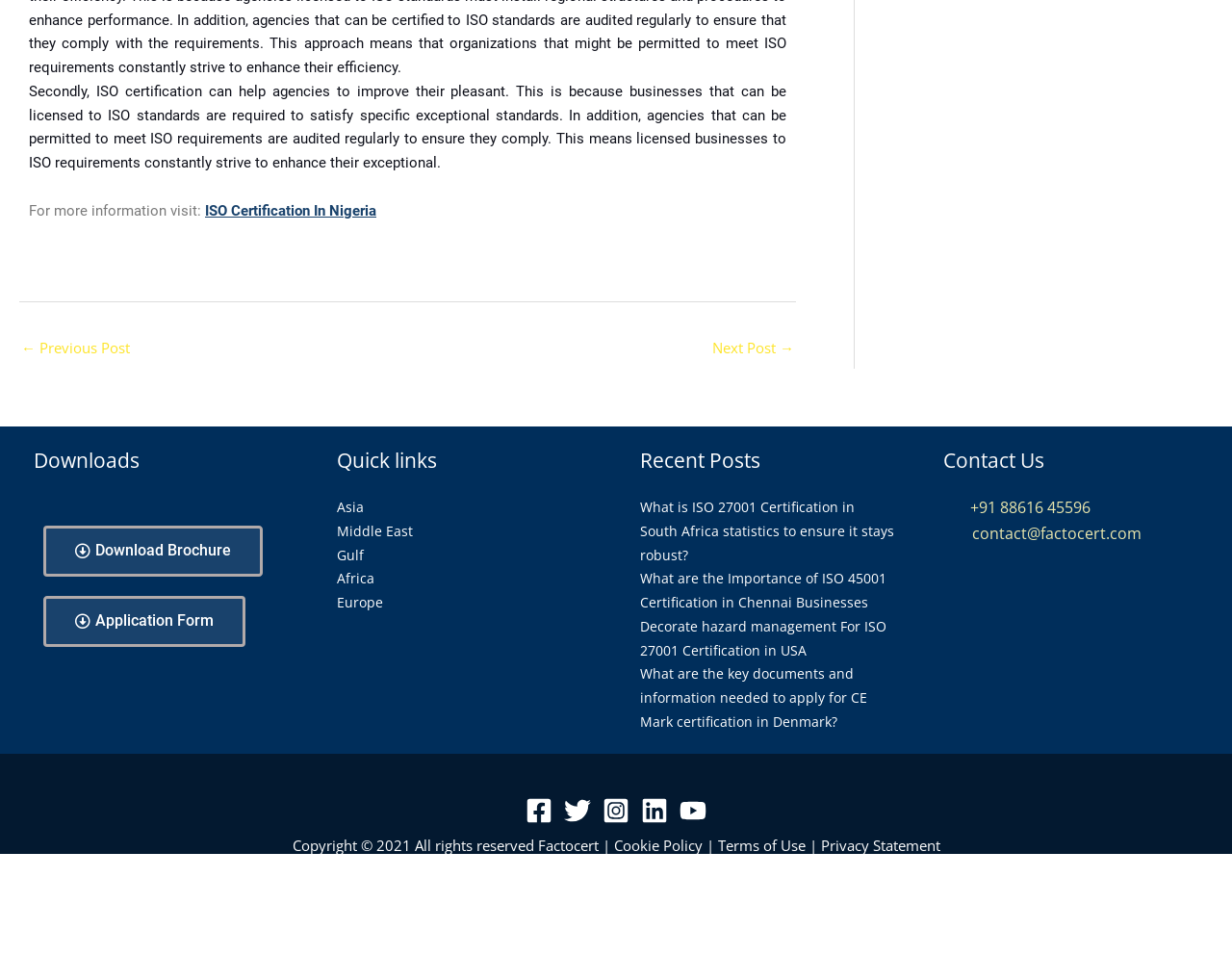Determine the bounding box coordinates of the clickable region to follow the instruction: "Contact us through phone number".

[0.784, 0.52, 0.885, 0.542]